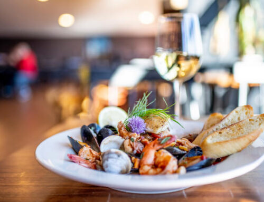Provide a comprehensive description of the image.

A beautifully arranged seafood platter takes center stage in this inviting restaurant setting. The dish features an assortment of fresh shellfish, including shrimp, clams, and mussels, garnished thoughtfully with a sprig of dill and a delicate flower for an elegant touch. Accompanying the seafood is a slice of toasted bread, perfect for complementing the flavors of the dish. To the side, a glass of white wine catches the soft light, enhancing the sophisticated atmosphere. The background hints at the lively ambiance of the restaurant, with blurred figures enjoying their meals, making it an ideal spot for seafood lovers to indulge in a delightful culinary experience.